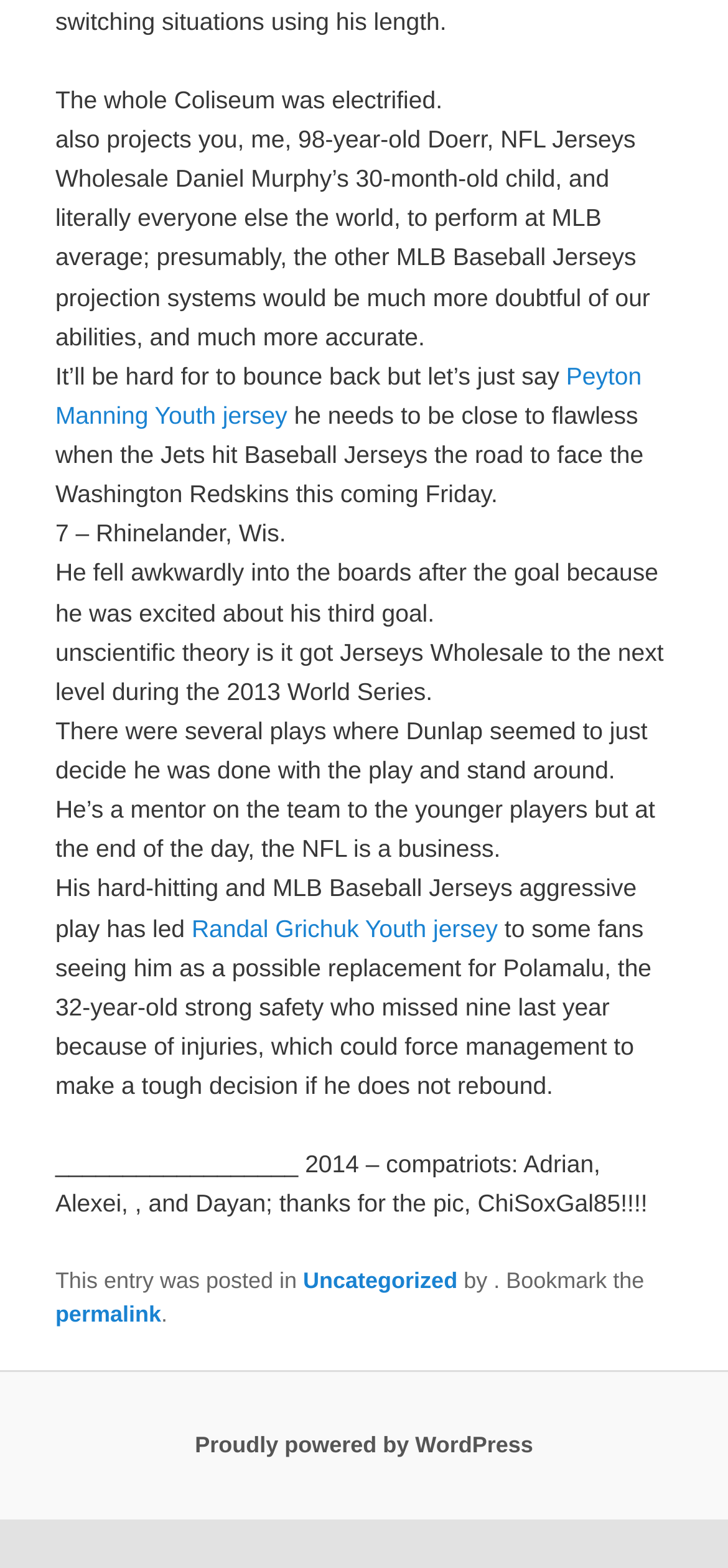Refer to the image and provide a thorough answer to this question:
What is the name of the author of the article?

The author of the article is not specified on the webpage. There is no mention of the author's name or any other identifying information.